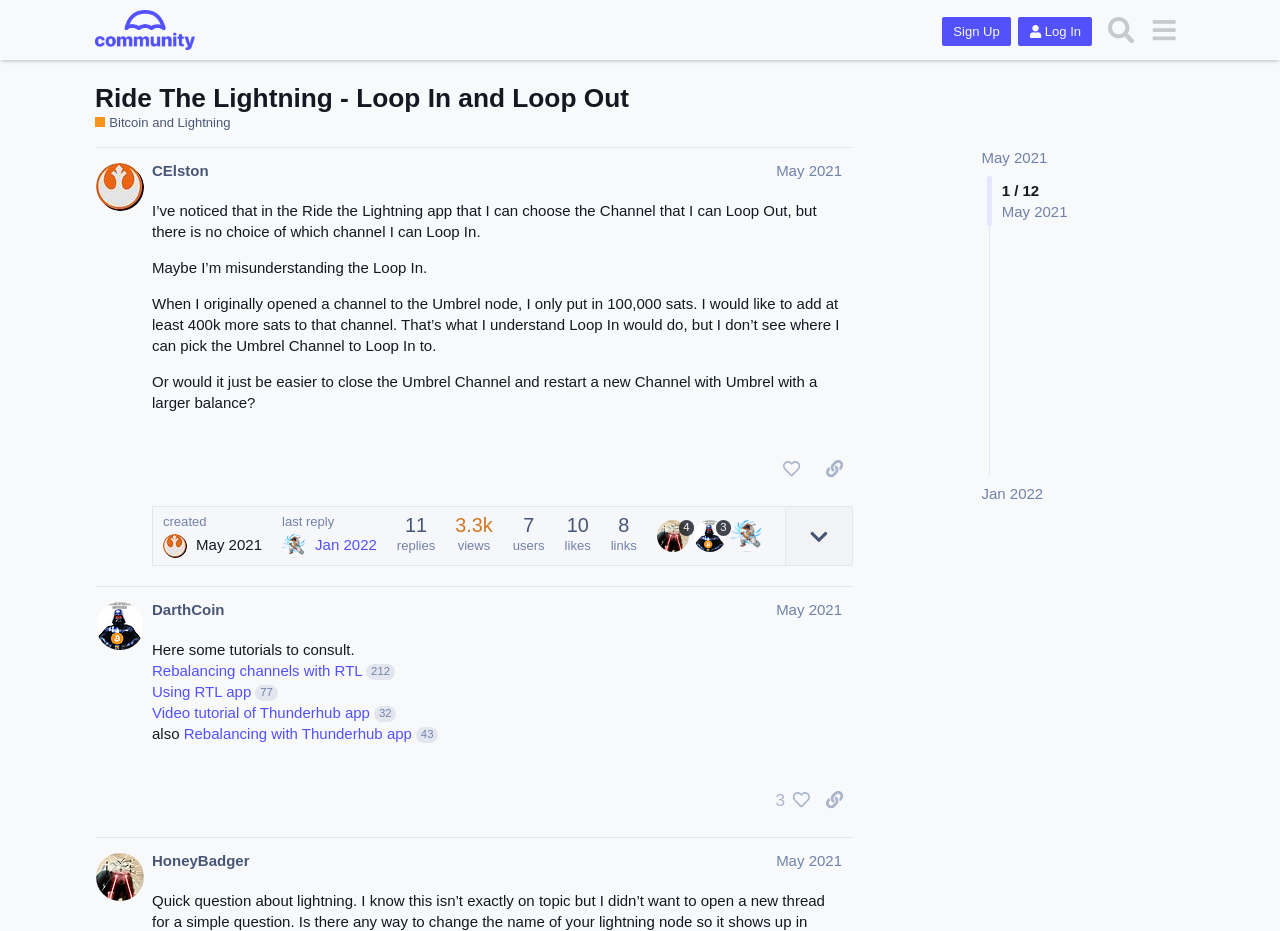Can you determine the main header of this webpage?

Ride The Lightning - Loop In and Loop Out